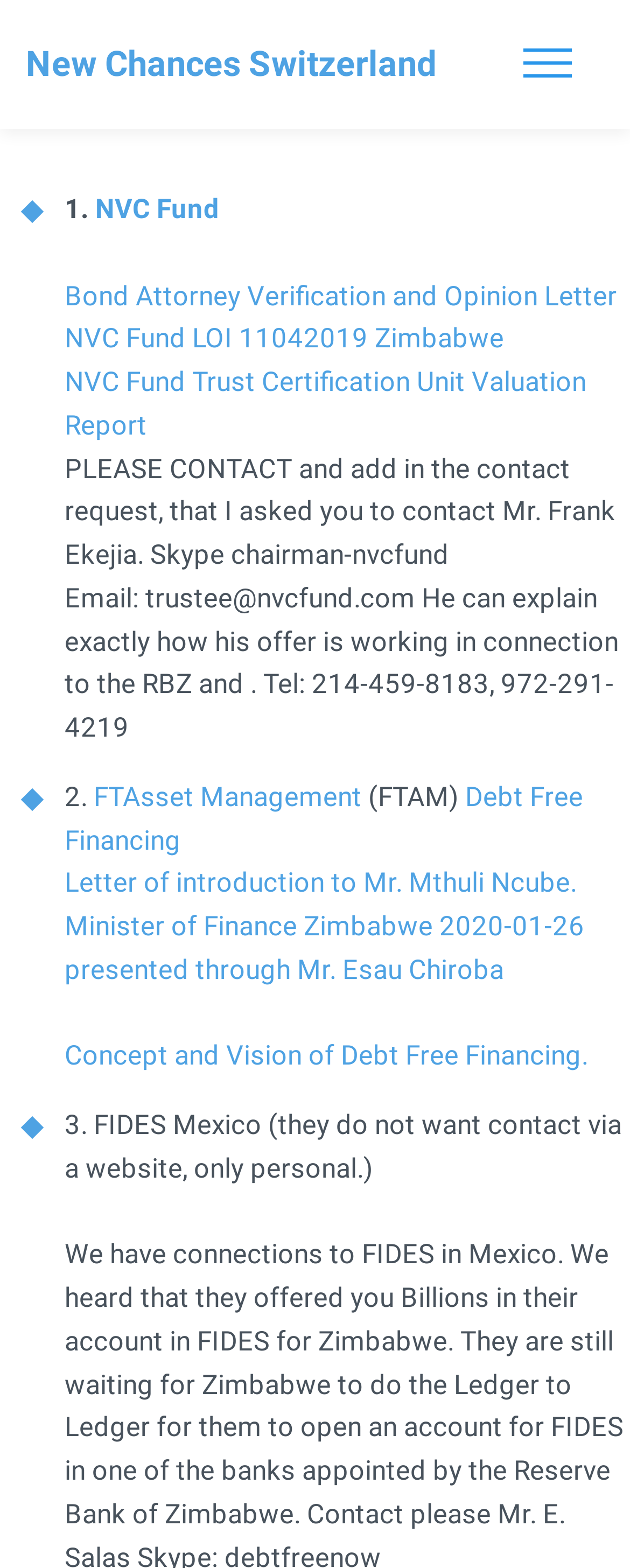Determine the bounding box coordinates for the area that should be clicked to carry out the following instruction: "Learn about Debt Free Financing".

[0.103, 0.663, 0.933, 0.683]